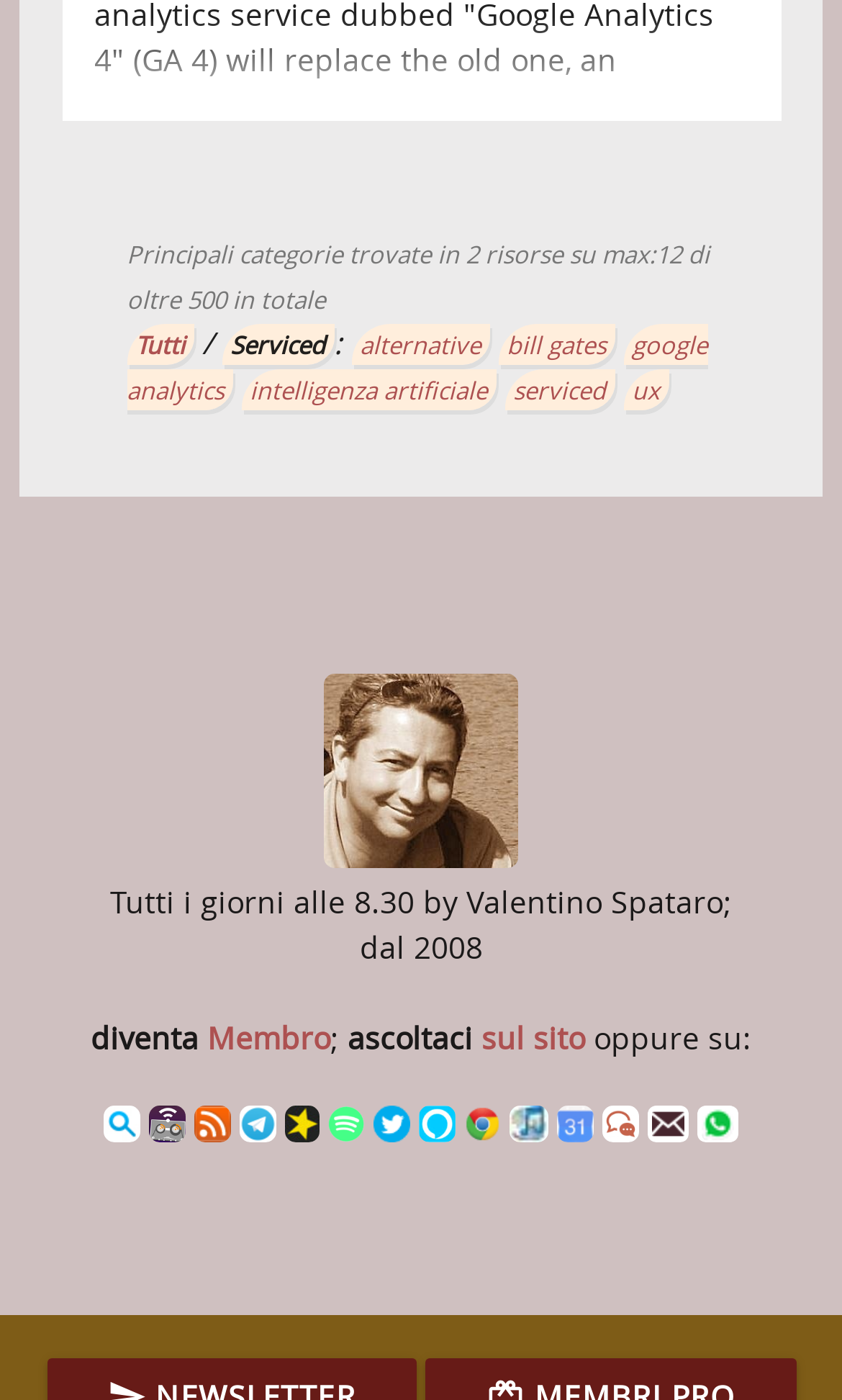Reply to the question with a single word or phrase:
What is the name of the podcast?

caffe20